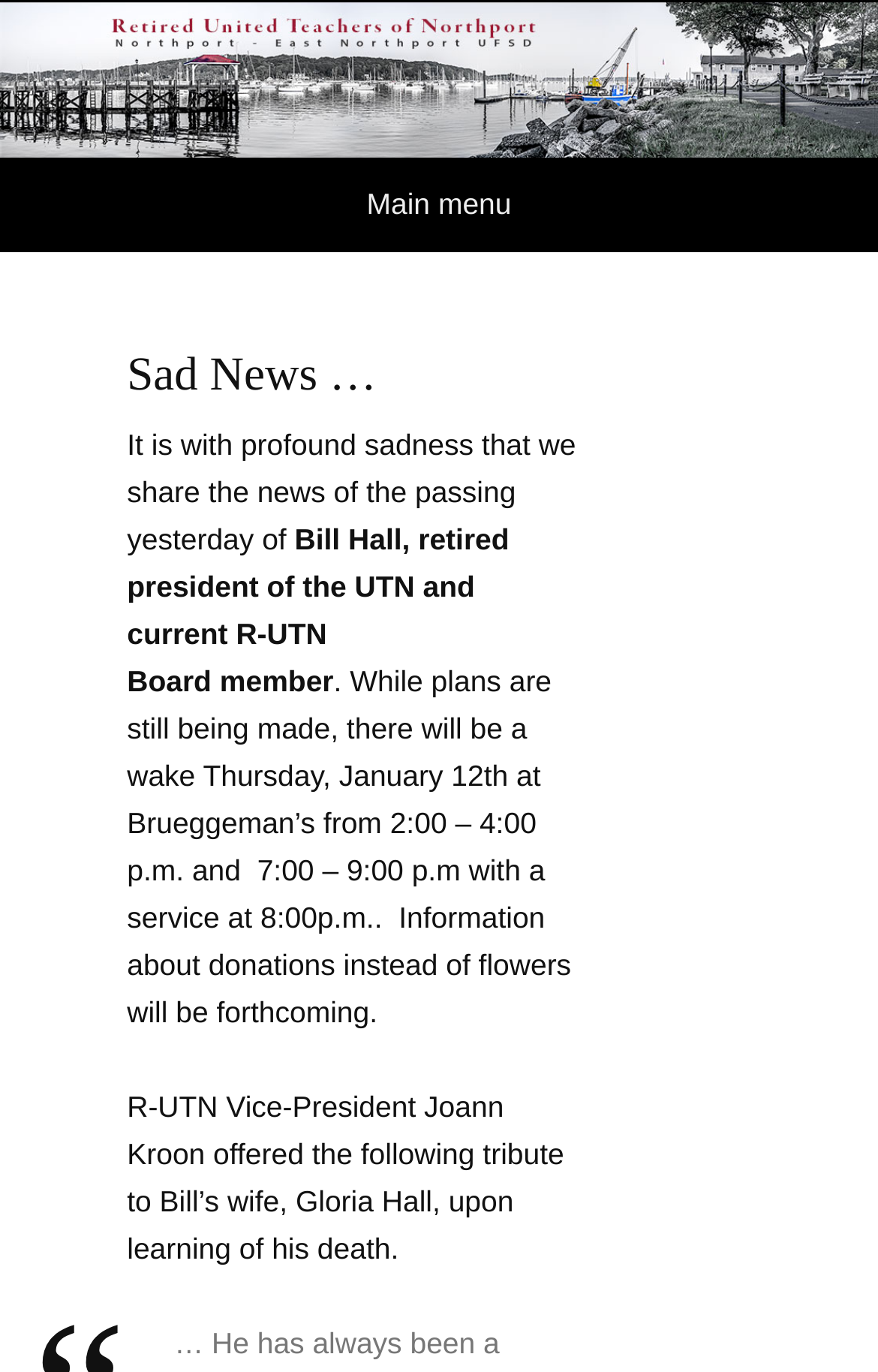Using the webpage screenshot, locate the HTML element that fits the following description and provide its bounding box: "Skip to content".

[0.0, 0.114, 0.364, 0.19]